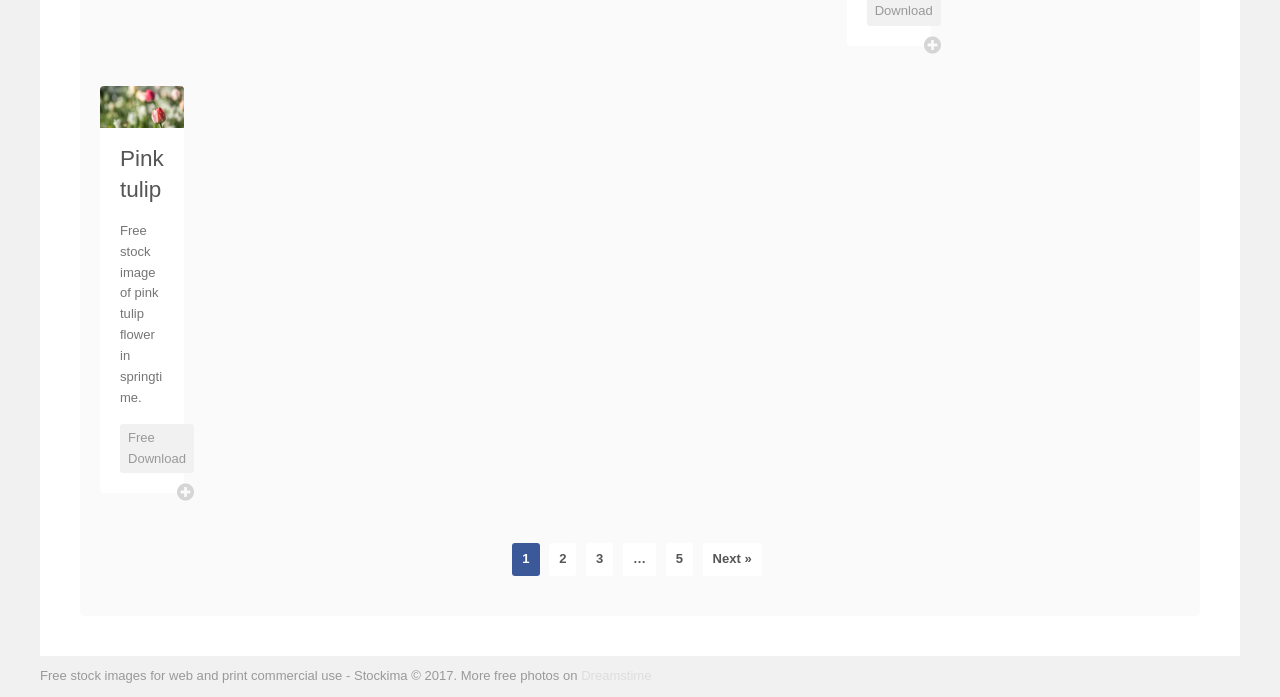Identify the bounding box of the HTML element described as: "Pink tulip".

[0.094, 0.209, 0.128, 0.29]